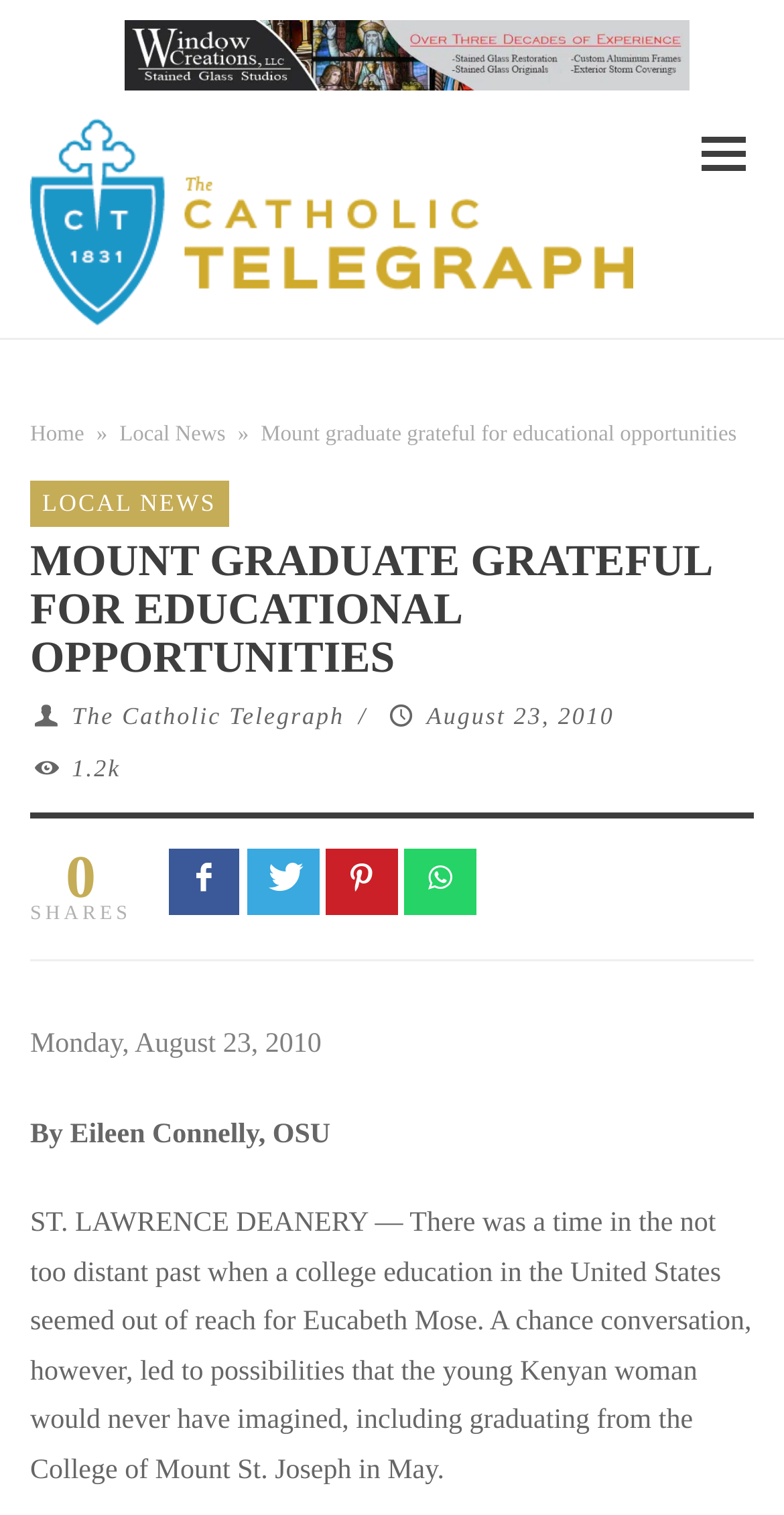Identify the bounding box coordinates for the region to click in order to carry out this instruction: "Read the Local News". Provide the coordinates using four float numbers between 0 and 1, formatted as [left, top, right, bottom].

[0.152, 0.279, 0.288, 0.295]